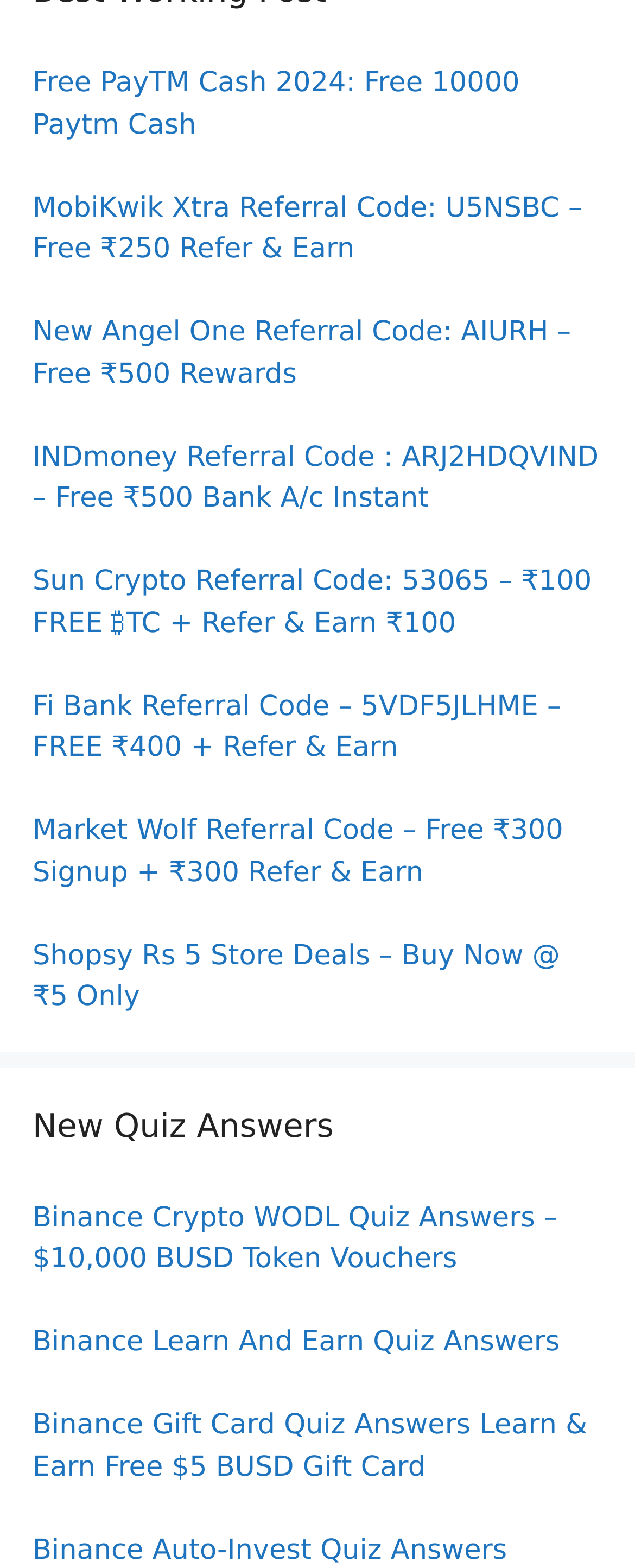Determine the bounding box coordinates for the area that should be clicked to carry out the following instruction: "Get free PayTM cash".

[0.051, 0.043, 0.818, 0.09]